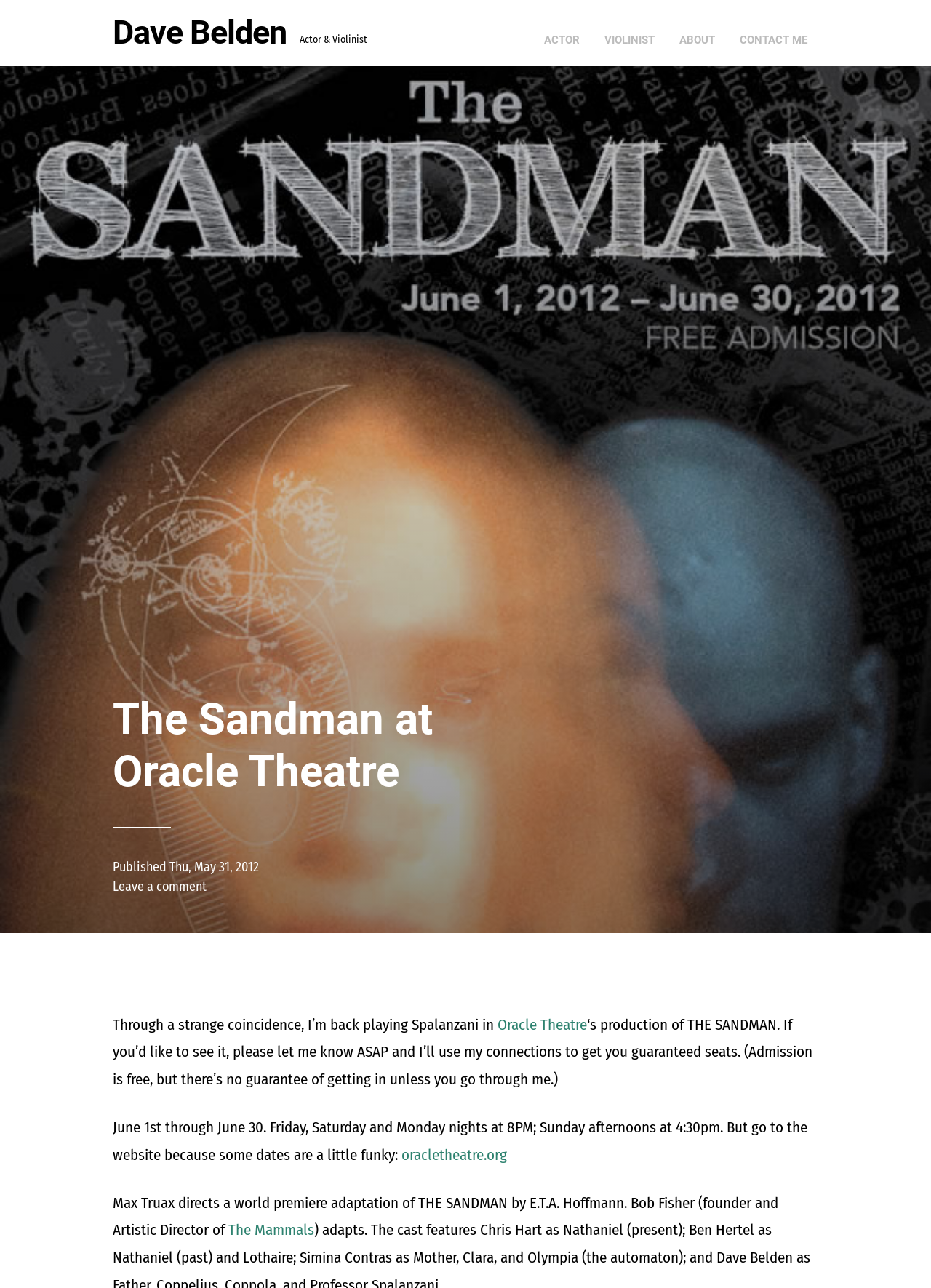Determine the bounding box coordinates for the area you should click to complete the following instruction: "Check the publication date of this post".

[0.182, 0.667, 0.278, 0.679]